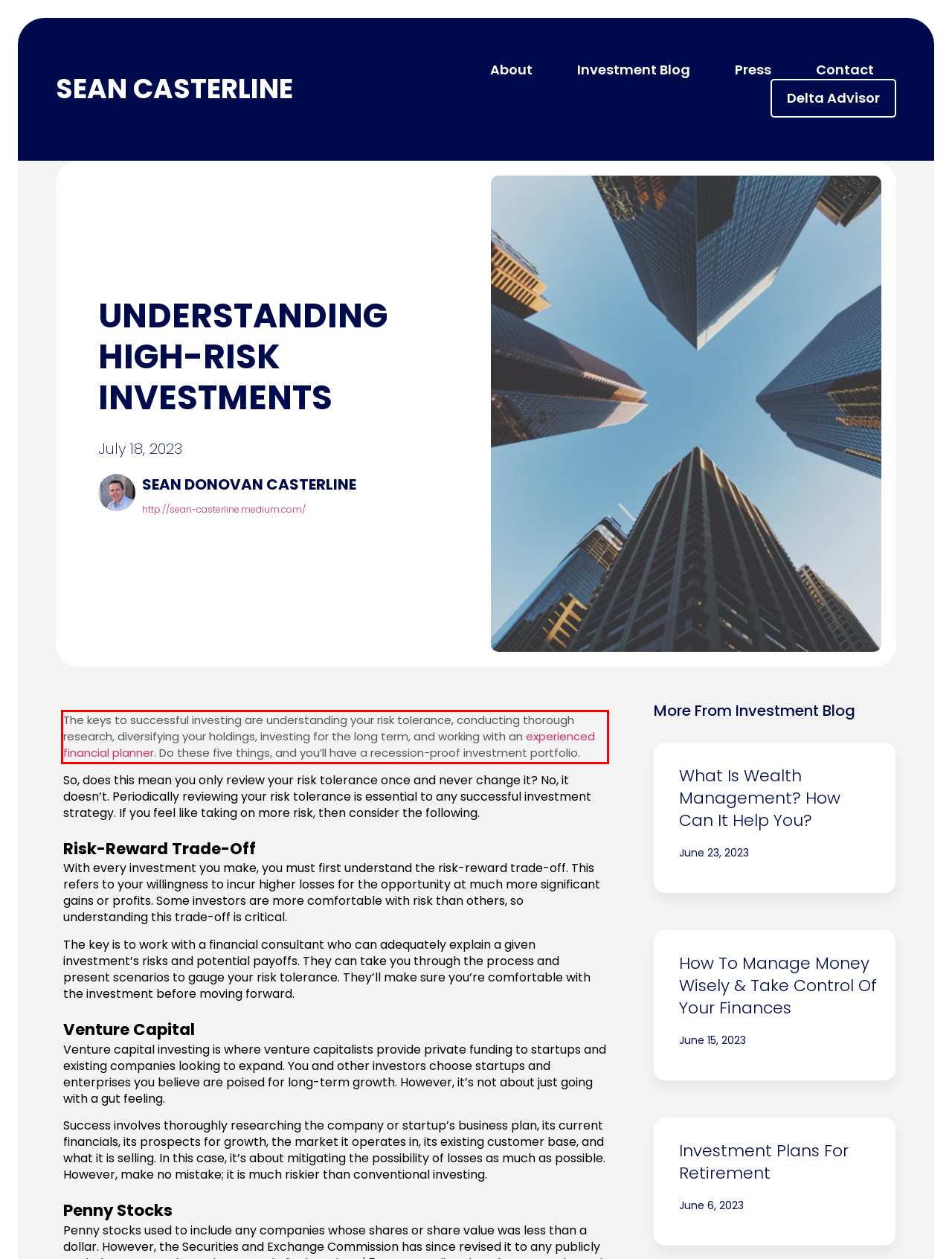Identify the text inside the red bounding box in the provided webpage screenshot and transcribe it.

The keys to successful investing are understanding your risk tolerance, conducting thorough research, diversifying your holdings, investing for the long term, and working with an experienced financial planner. Do these five things, and you’ll have a recession-proof investment portfolio.